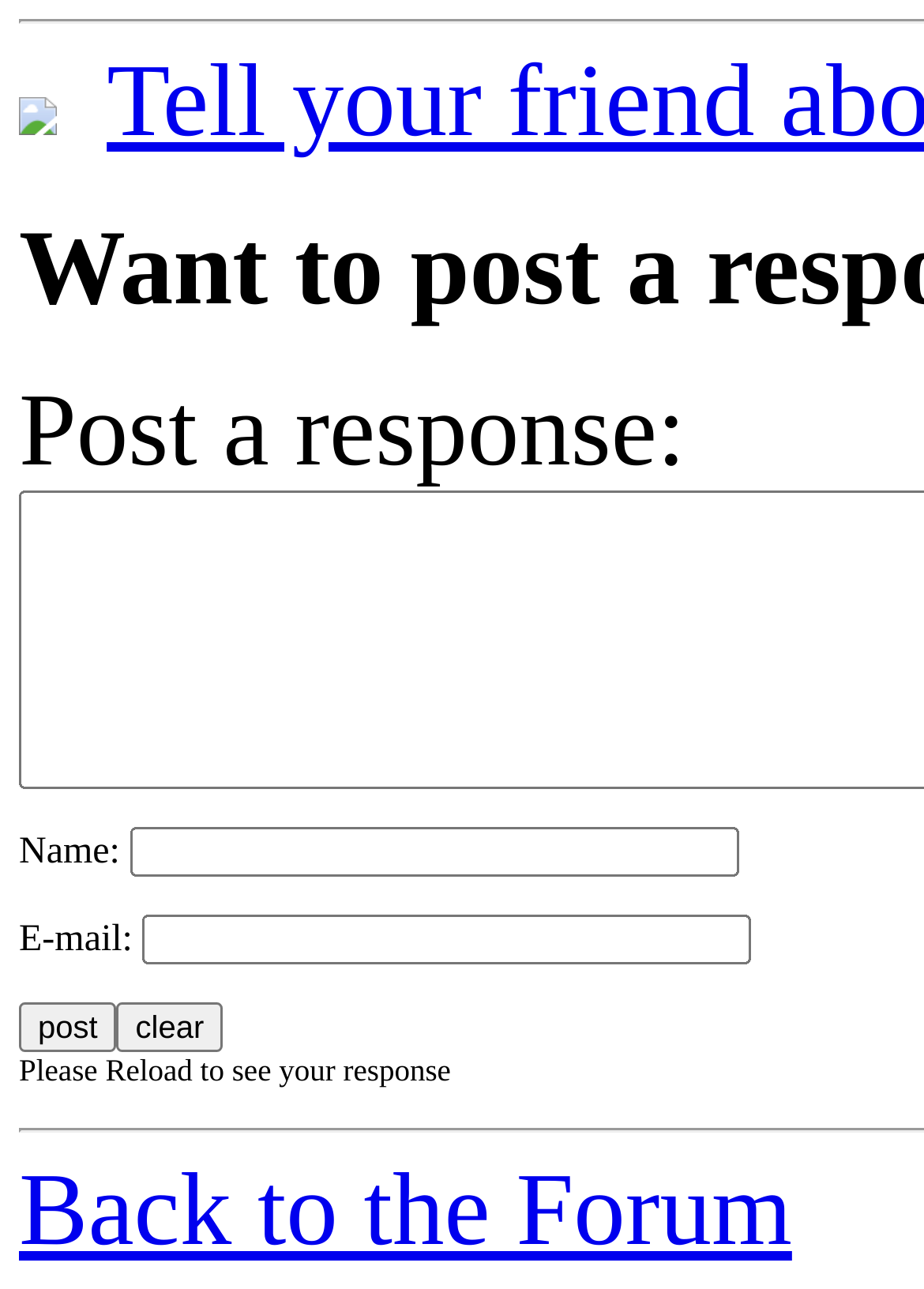Using the information in the image, give a detailed answer to the following question: What is the message displayed after submitting a response?

After submitting a response, the webpage displays the message 'Please Reload to see your response', indicating that the user needs to reload the page to see their submitted response.